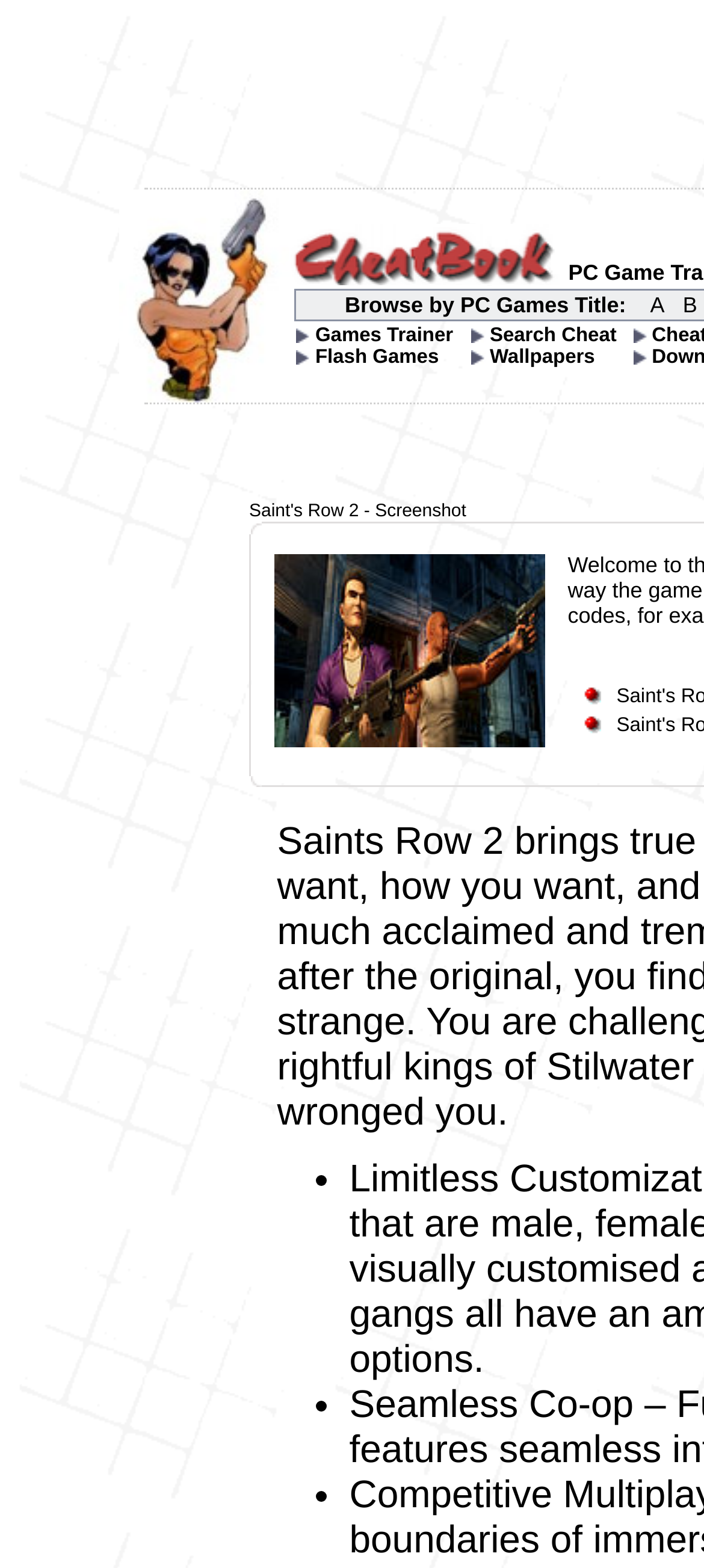What type of media is available on this webpage?
Please provide a single word or phrase answer based on the image.

Images and wallpapers